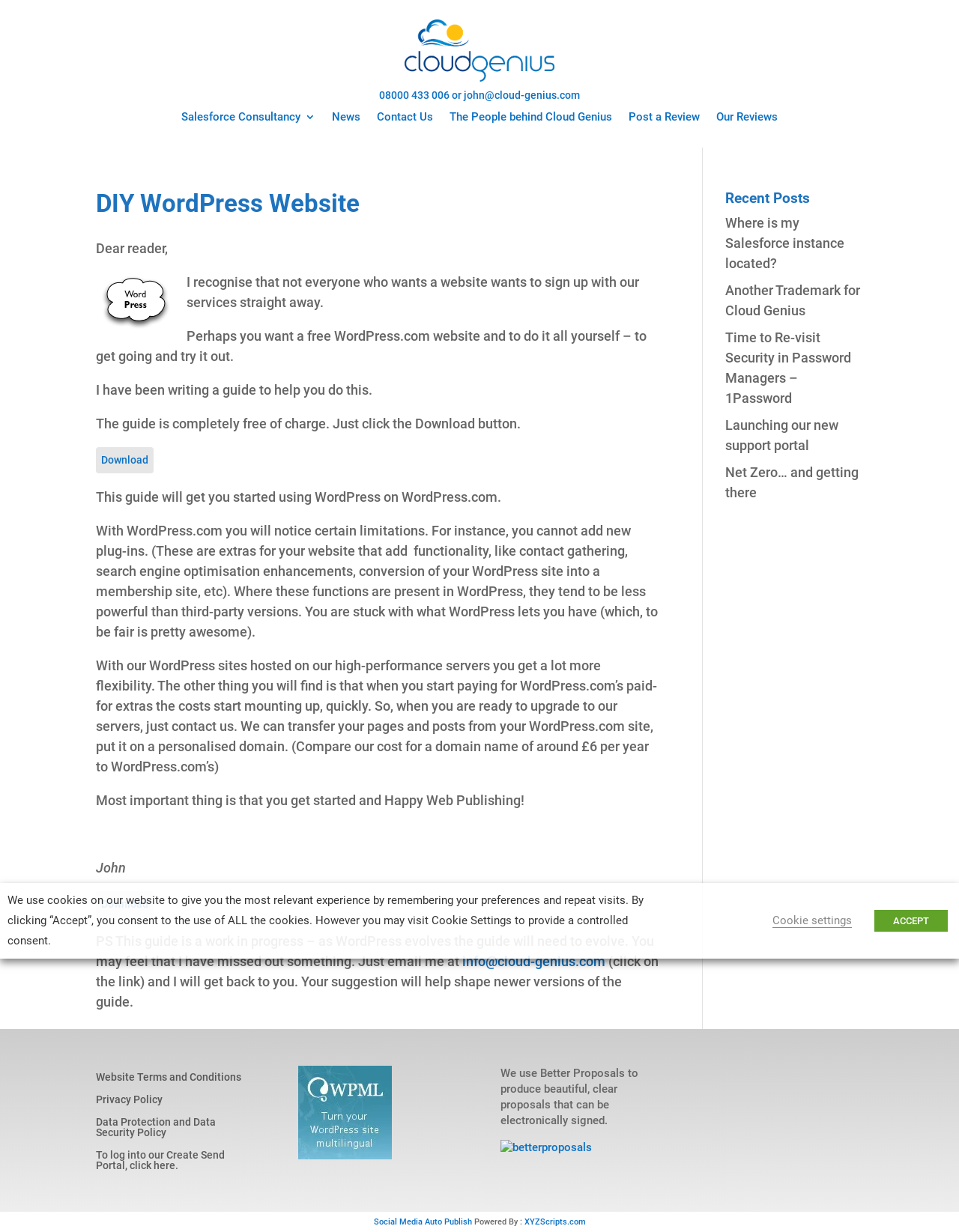Can you locate the main headline on this webpage and provide its text content?

DIY WordPress Website